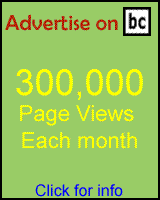What is the purpose of the blue link?
Look at the image and respond to the question as thoroughly as possible.

The blue link at the bottom of the advertisement invites users to 'Click for info', suggesting that further details about advertising opportunities are accessible to those who are interested.